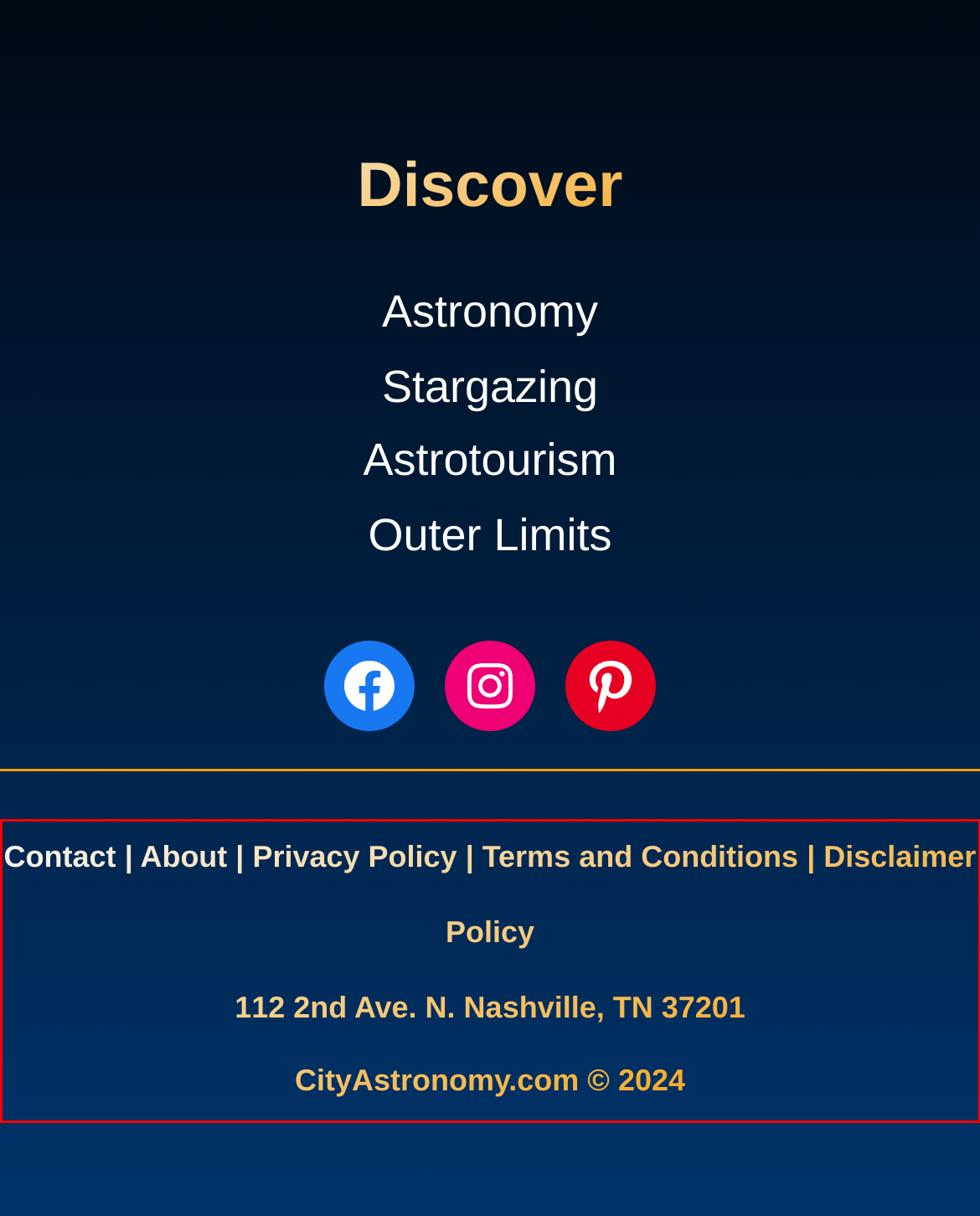There is a screenshot of a webpage with a red bounding box around a UI element. Please use OCR to extract the text within the red bounding box.

Contact | About | Privacy Policy | Terms and Conditions | Disclaimer Policy 112 2nd Ave. N. Nashville, TN 37201 CityAstronomy.com © 2024